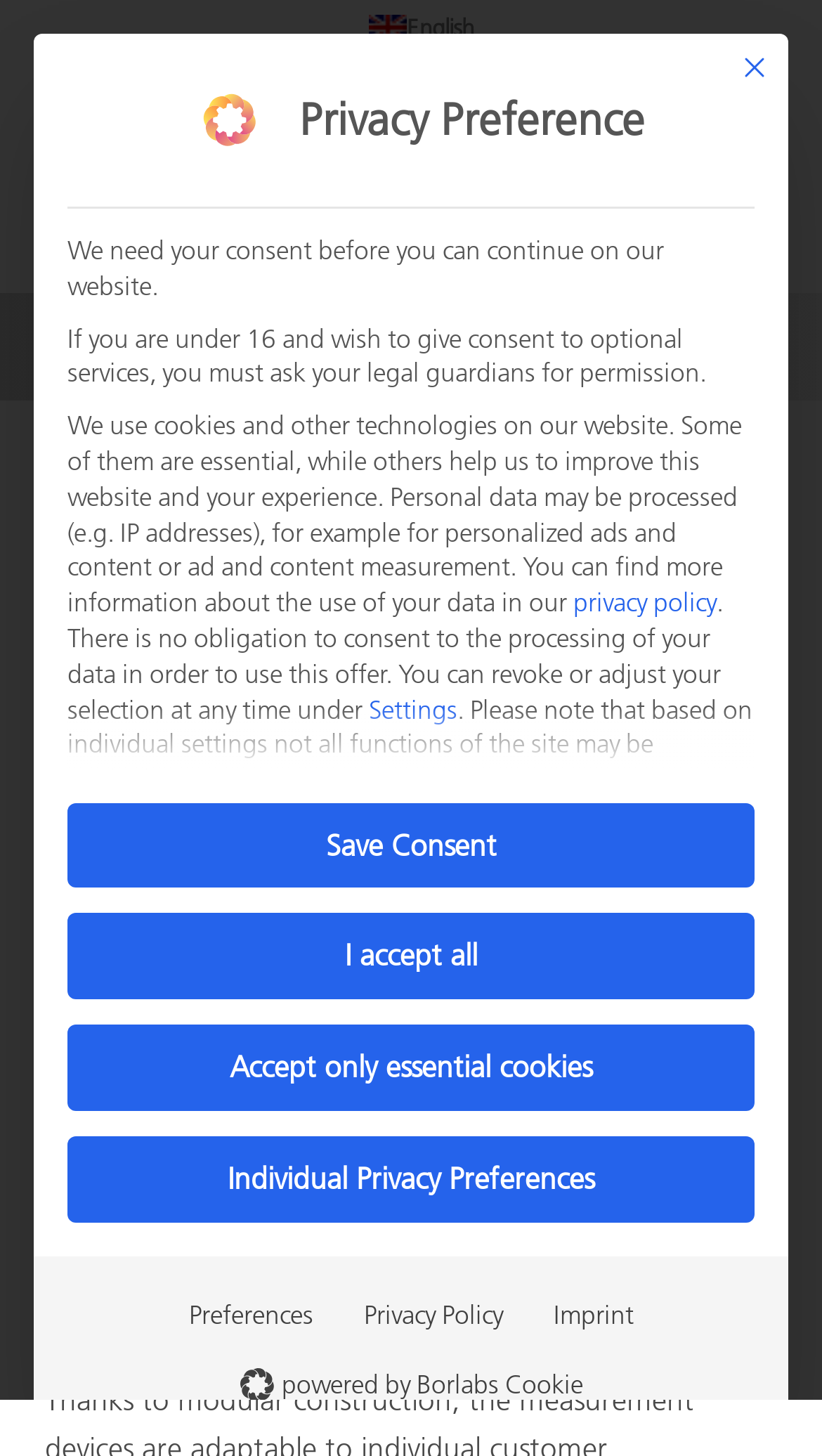Show the bounding box coordinates of the element that should be clicked to complete the task: "Click the Toggle NEU Hauptmenü button".

[0.075, 0.201, 0.925, 0.275]